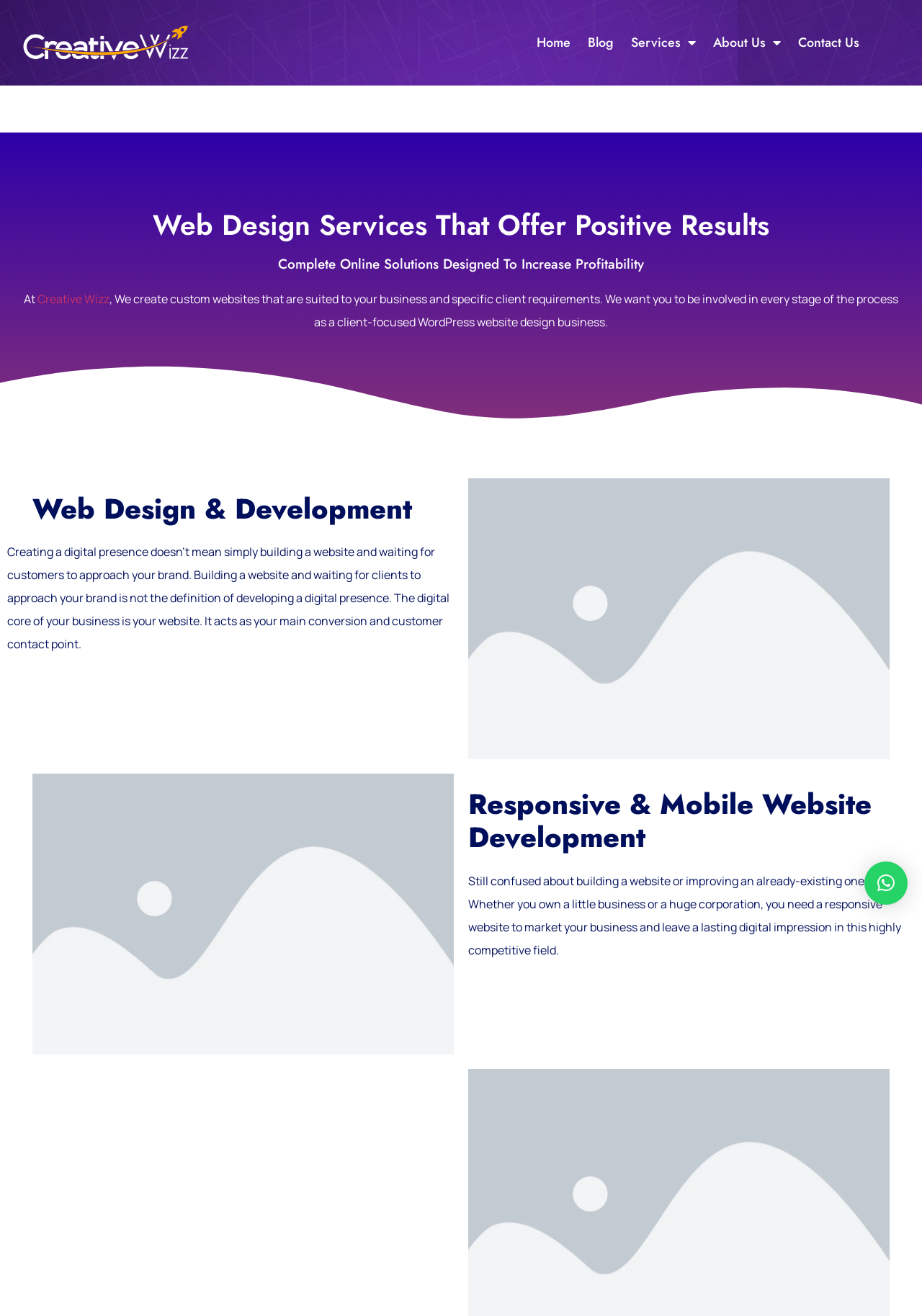Determine the bounding box coordinates for the element that should be clicked to follow this instruction: "View Services menu". The coordinates should be given as four float numbers between 0 and 1, in the format [left, top, right, bottom].

[0.675, 0.016, 0.764, 0.048]